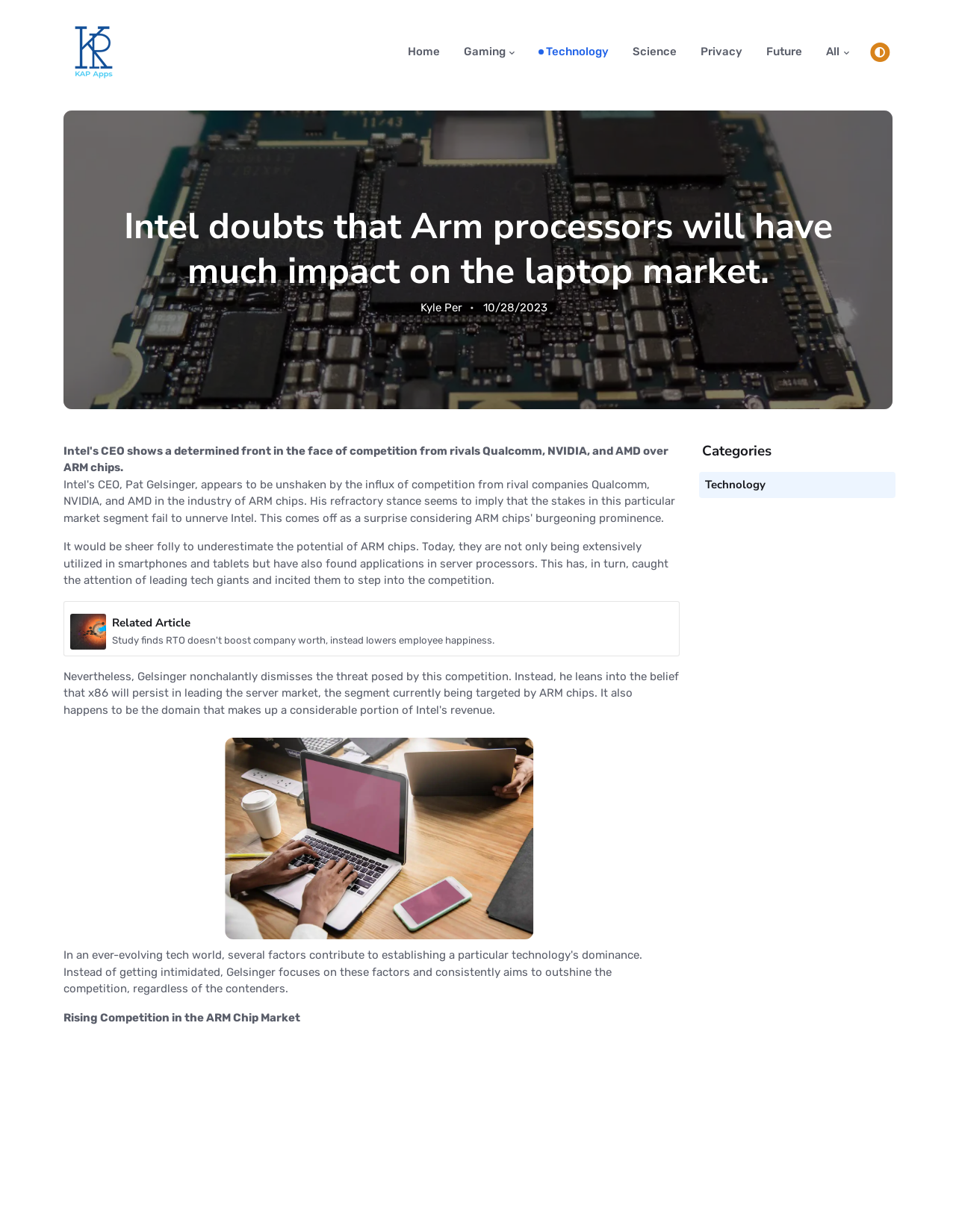Please determine the bounding box coordinates of the area that needs to be clicked to complete this task: 'Click on the 'Gaming' link'. The coordinates must be four float numbers between 0 and 1, formatted as [left, top, right, bottom].

[0.472, 0.015, 0.551, 0.07]